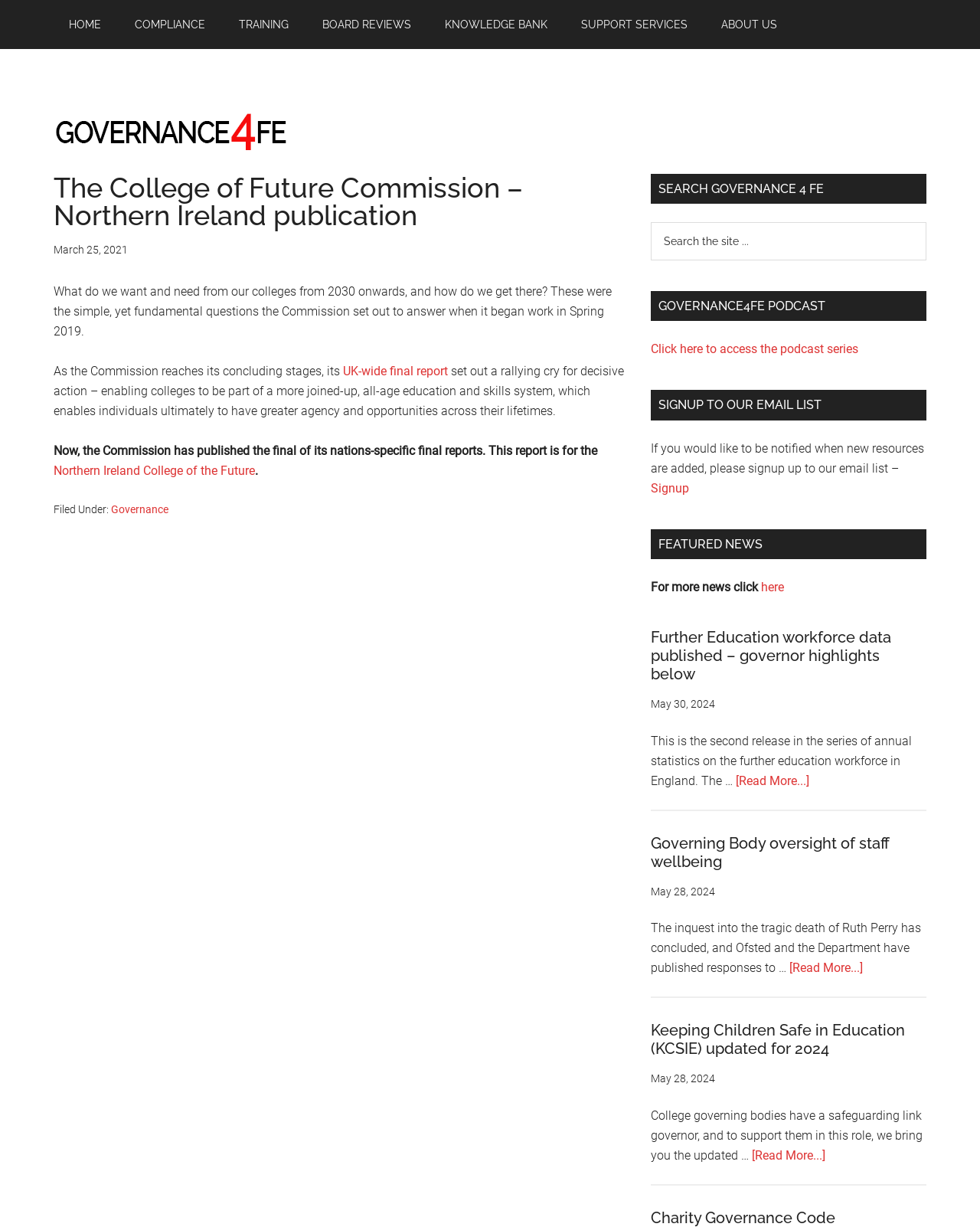Determine the bounding box coordinates of the element that should be clicked to execute the following command: "Click the 'UK-wide final report' link".

[0.35, 0.296, 0.457, 0.308]